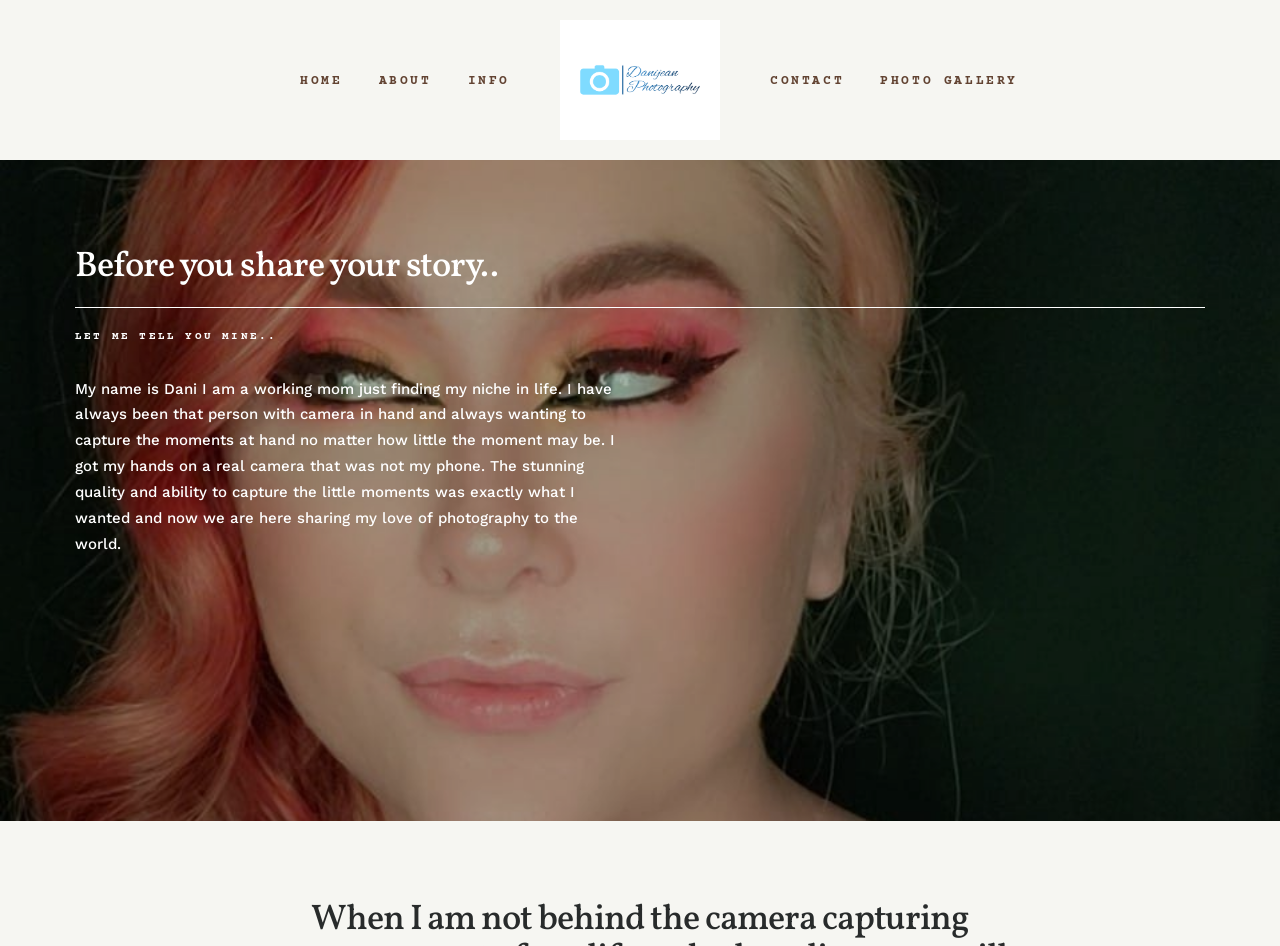What type of camera does the photographer use?
Give a single word or phrase as your answer by examining the image.

Not a phone